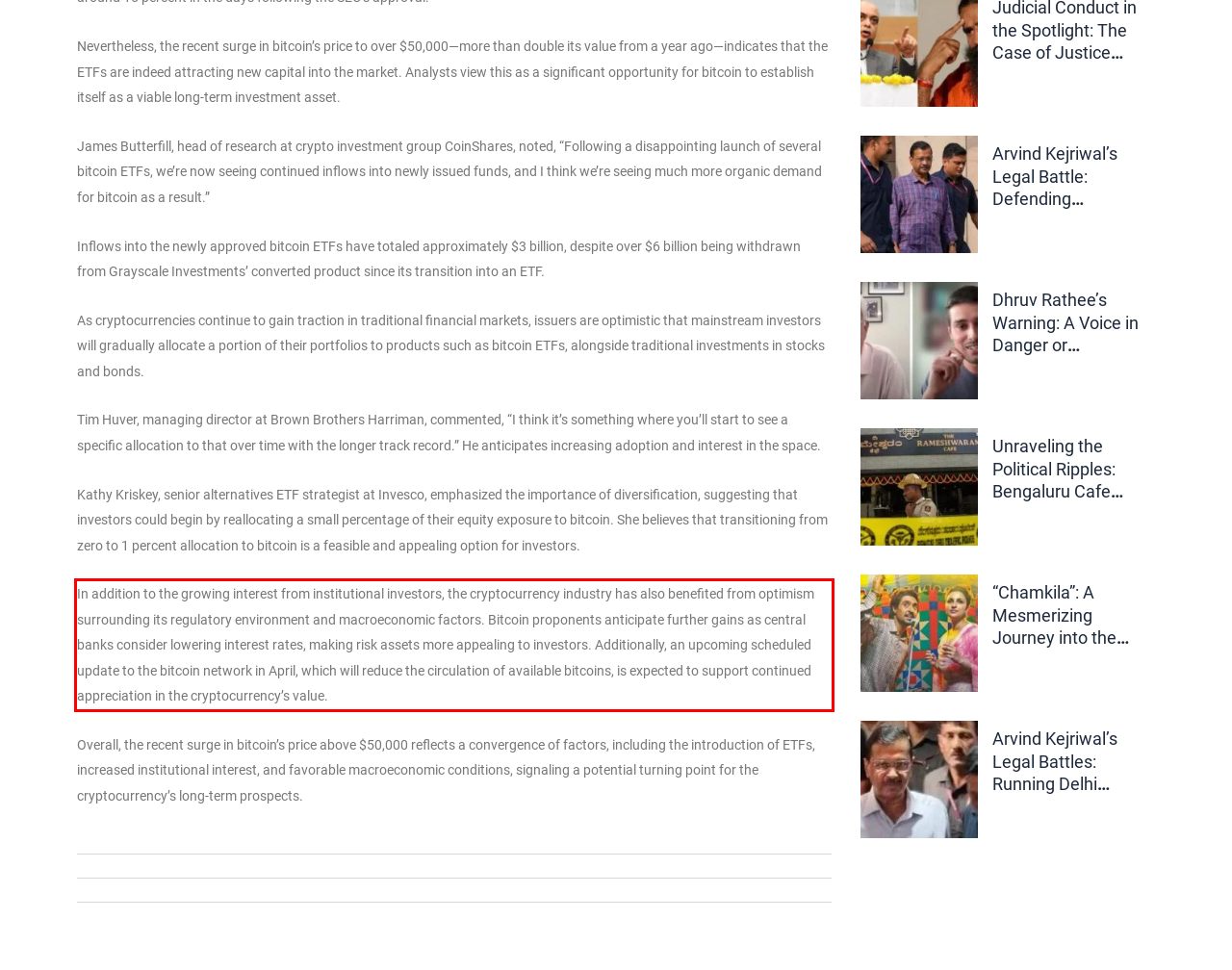Given a screenshot of a webpage with a red bounding box, please identify and retrieve the text inside the red rectangle.

In addition to the growing interest from institutional investors, the cryptocurrency industry has also benefited from optimism surrounding its regulatory environment and macroeconomic factors. Bitcoin proponents anticipate further gains as central banks consider lowering interest rates, making risk assets more appealing to investors. Additionally, an upcoming scheduled update to the bitcoin network in April, which will reduce the circulation of available bitcoins, is expected to support continued appreciation in the cryptocurrency’s value.